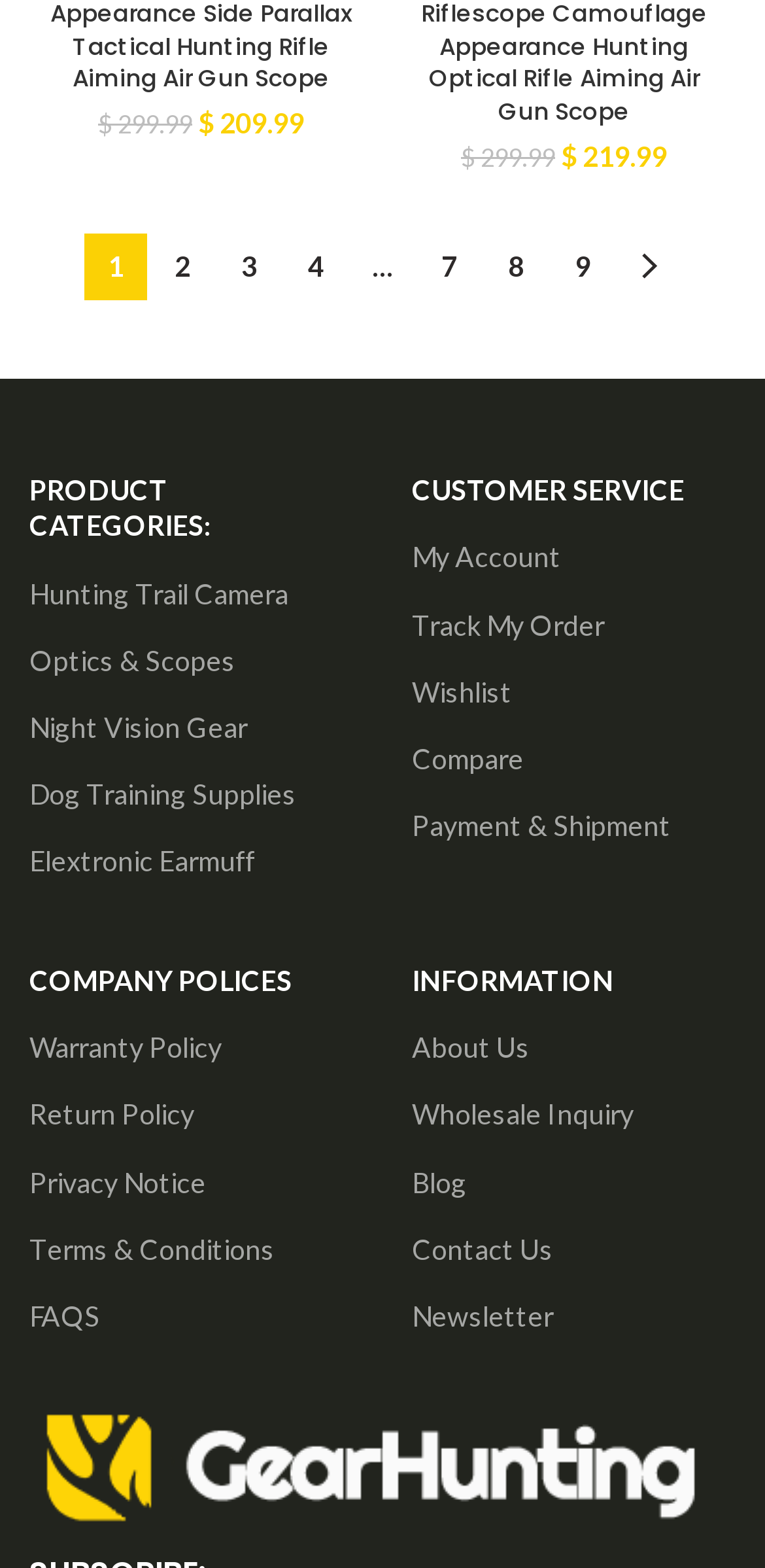Please identify the bounding box coordinates of the element that needs to be clicked to perform the following instruction: "Open mobile menu".

None